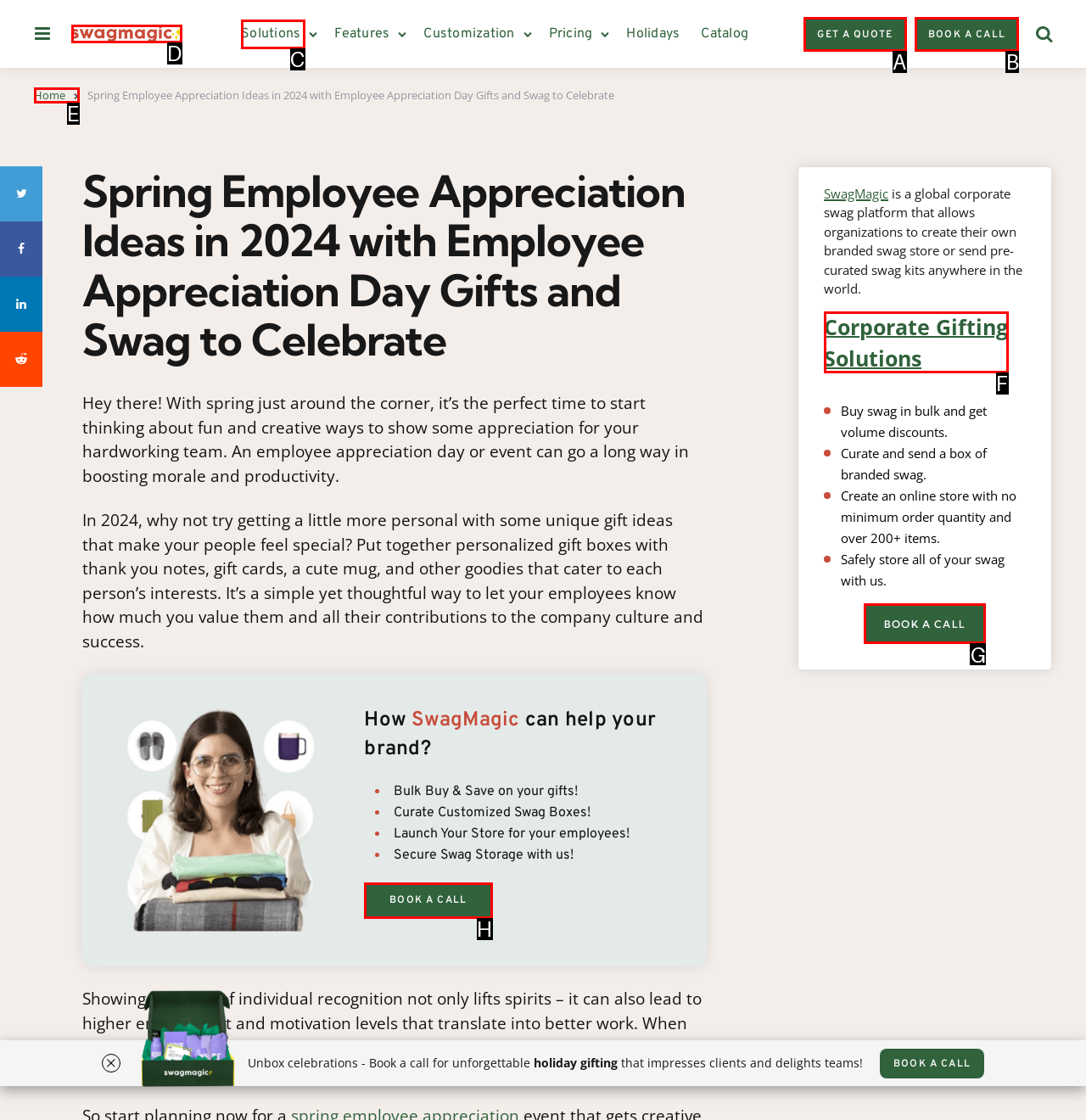Select the letter that corresponds to the UI element described as: Solutions
Answer by providing the letter from the given choices.

C